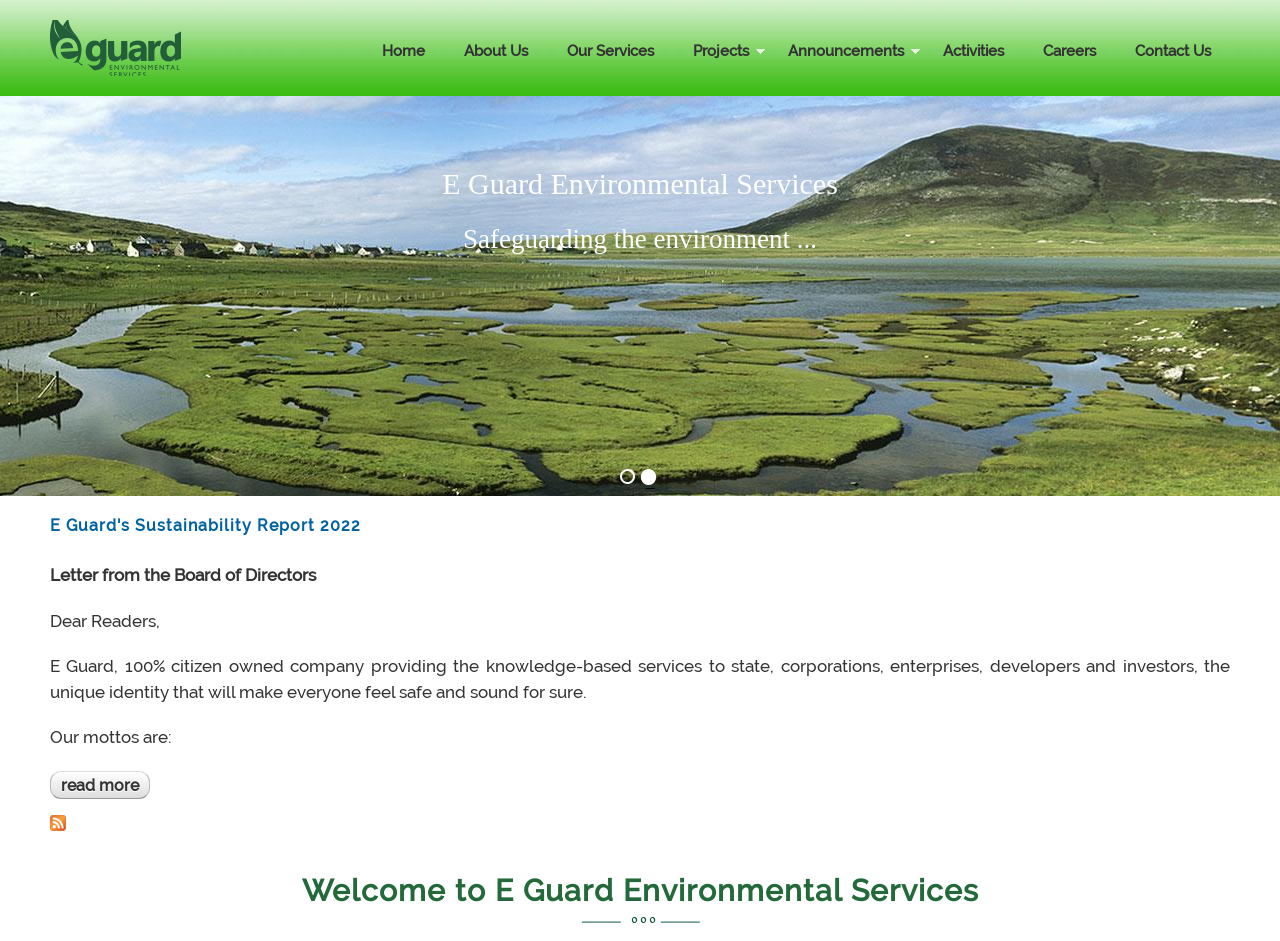How many links are in the main navigation menu?
Look at the image and answer the question with a single word or phrase.

8